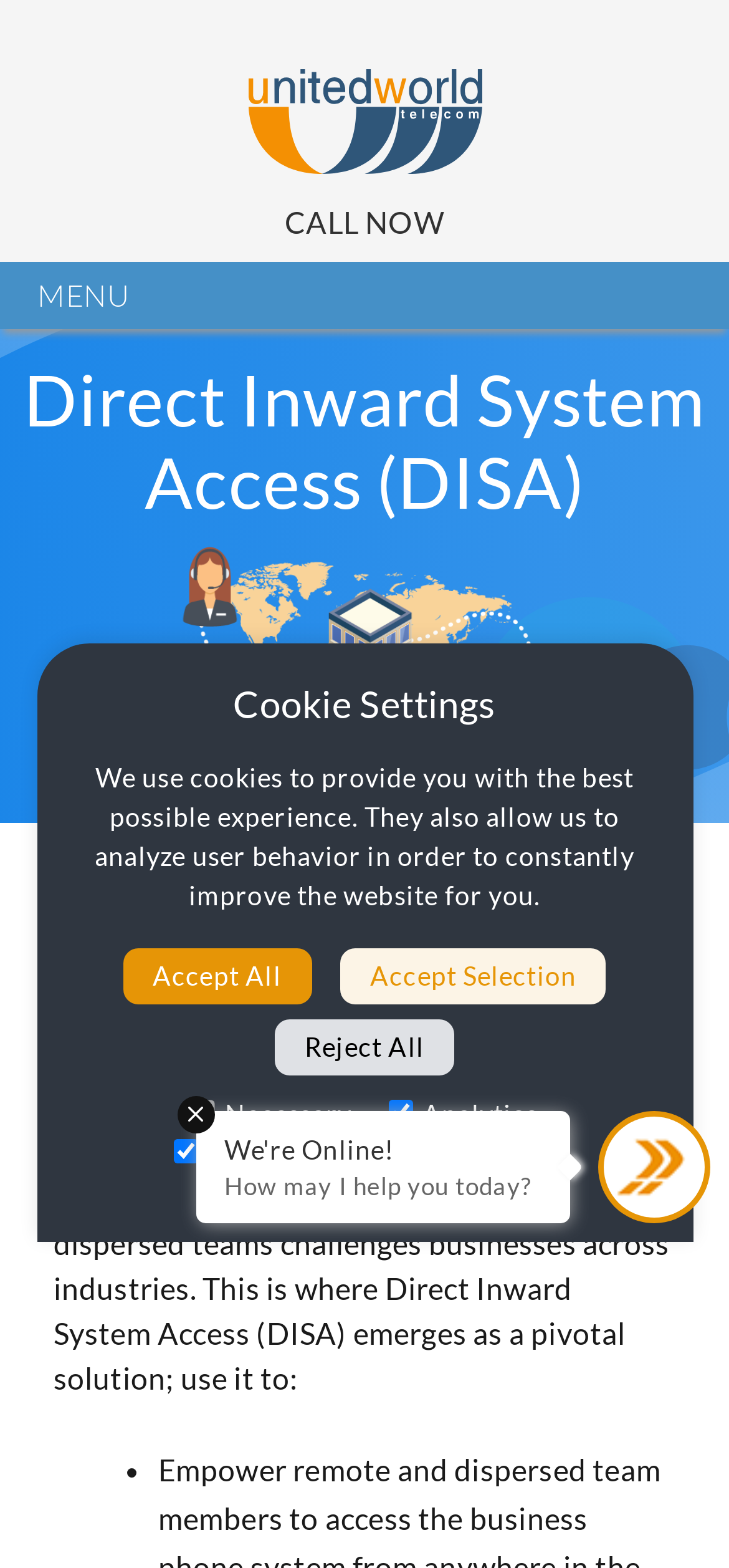Could you highlight the region that needs to be clicked to execute the instruction: "Click the Cloud Telephony Features link"?

[0.201, 0.618, 0.577, 0.636]